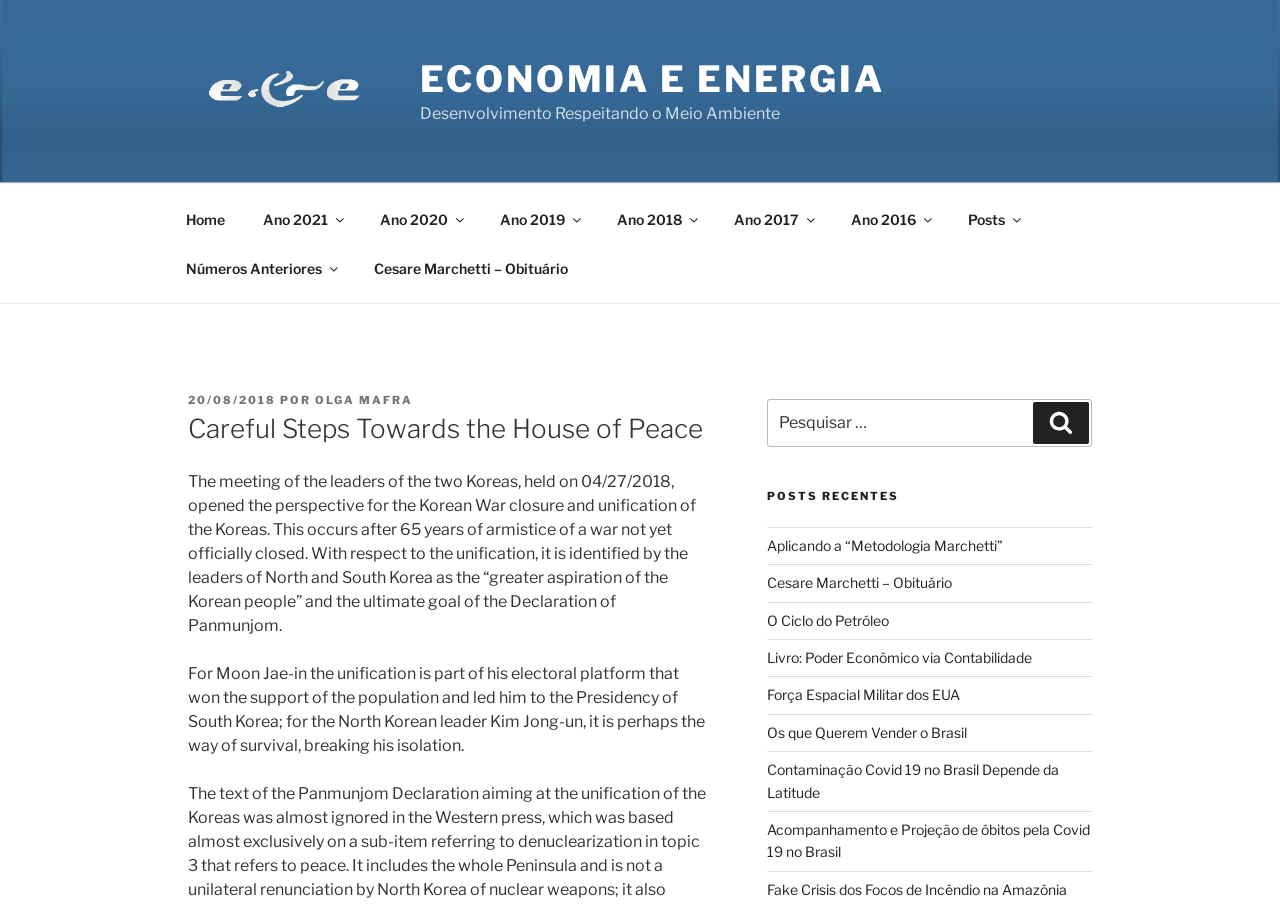Please locate the UI element described by "← Article précédent" and provide its bounding box coordinates.

None